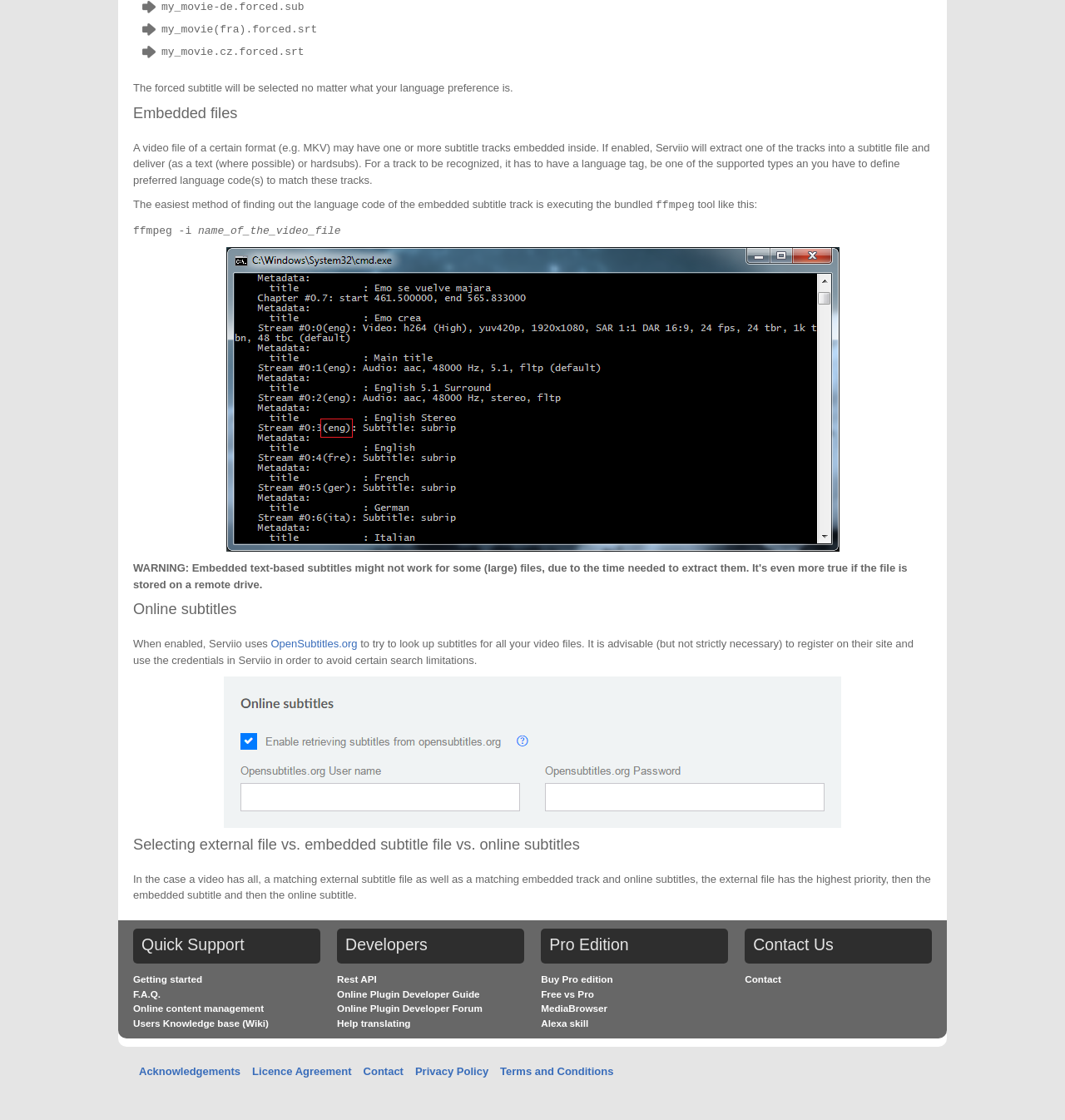Locate the bounding box coordinates of the element I should click to achieve the following instruction: "View 'Online Subtitles configuration'".

[0.21, 0.604, 0.79, 0.739]